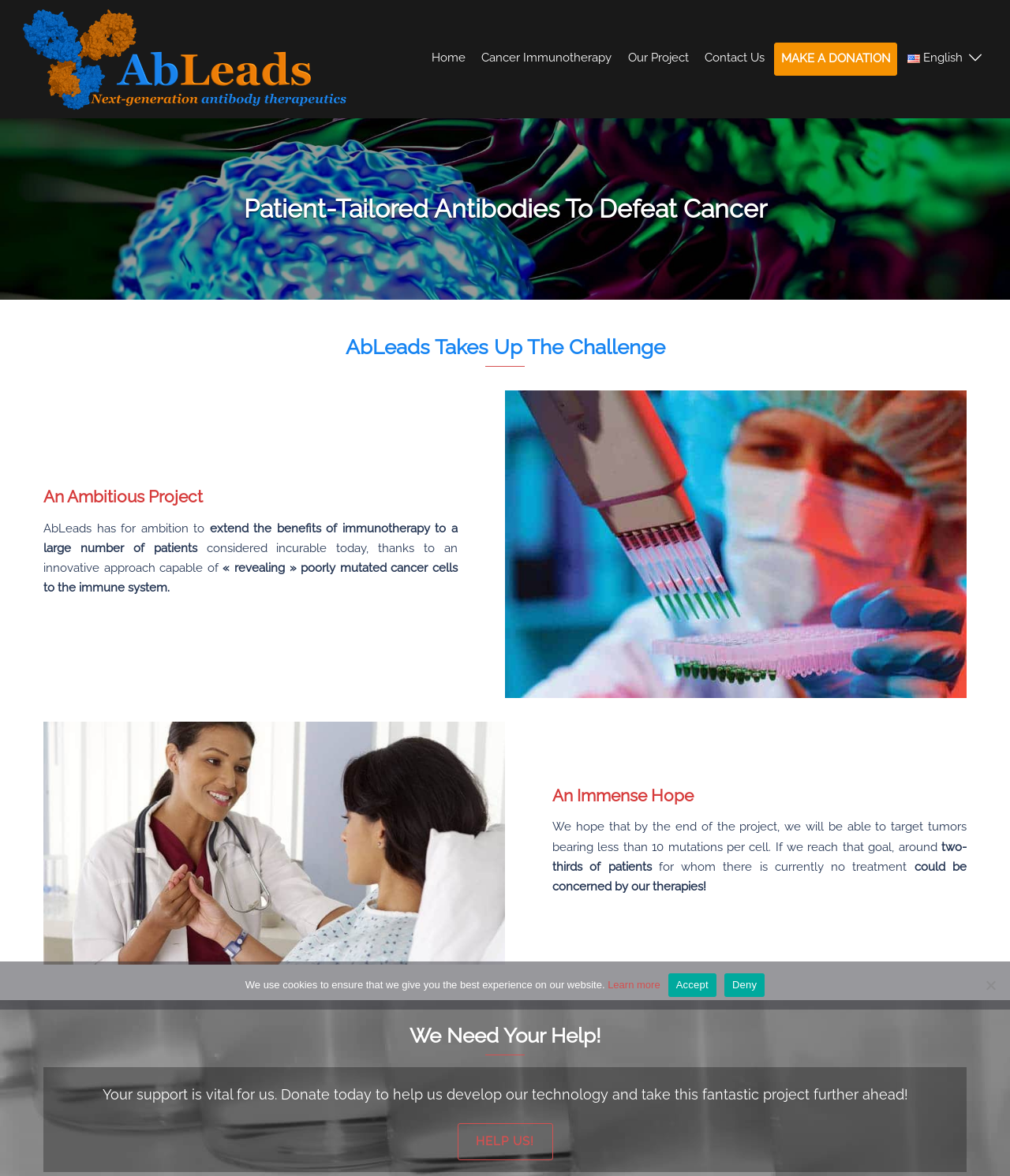Please indicate the bounding box coordinates for the clickable area to complete the following task: "Click on the AbLeads logo". The coordinates should be specified as four float numbers between 0 and 1, i.e., [left, top, right, bottom].

[0.02, 0.0, 0.346, 0.101]